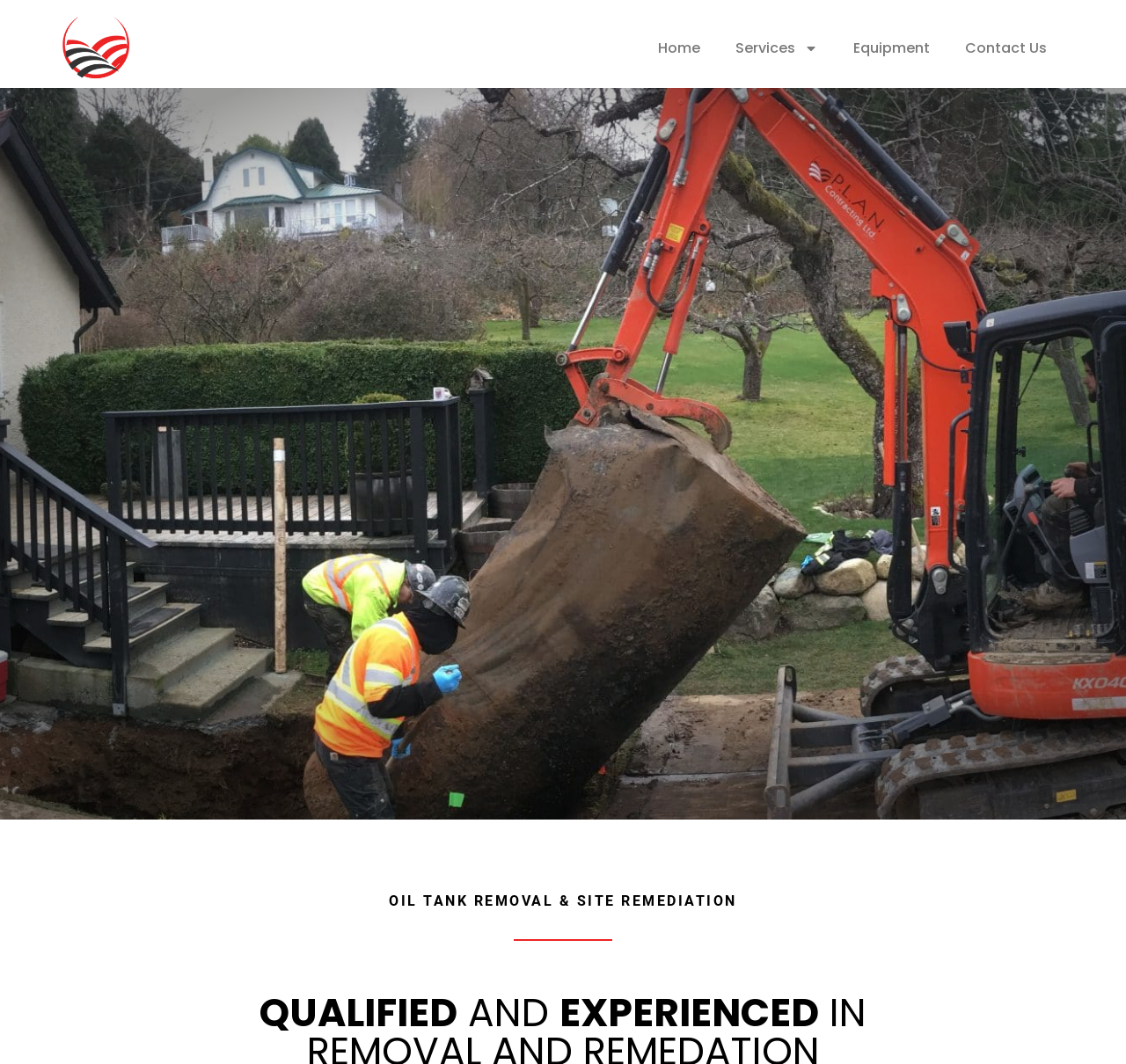Examine the screenshot and answer the question in as much detail as possible: What is the first service offered by PLAN Contracting?

I looked at the main heading of the webpage, which is 'OIL TANK REMOVAL & SITE REMEDIATION', and inferred that this is the first service offered by PLAN Contracting.